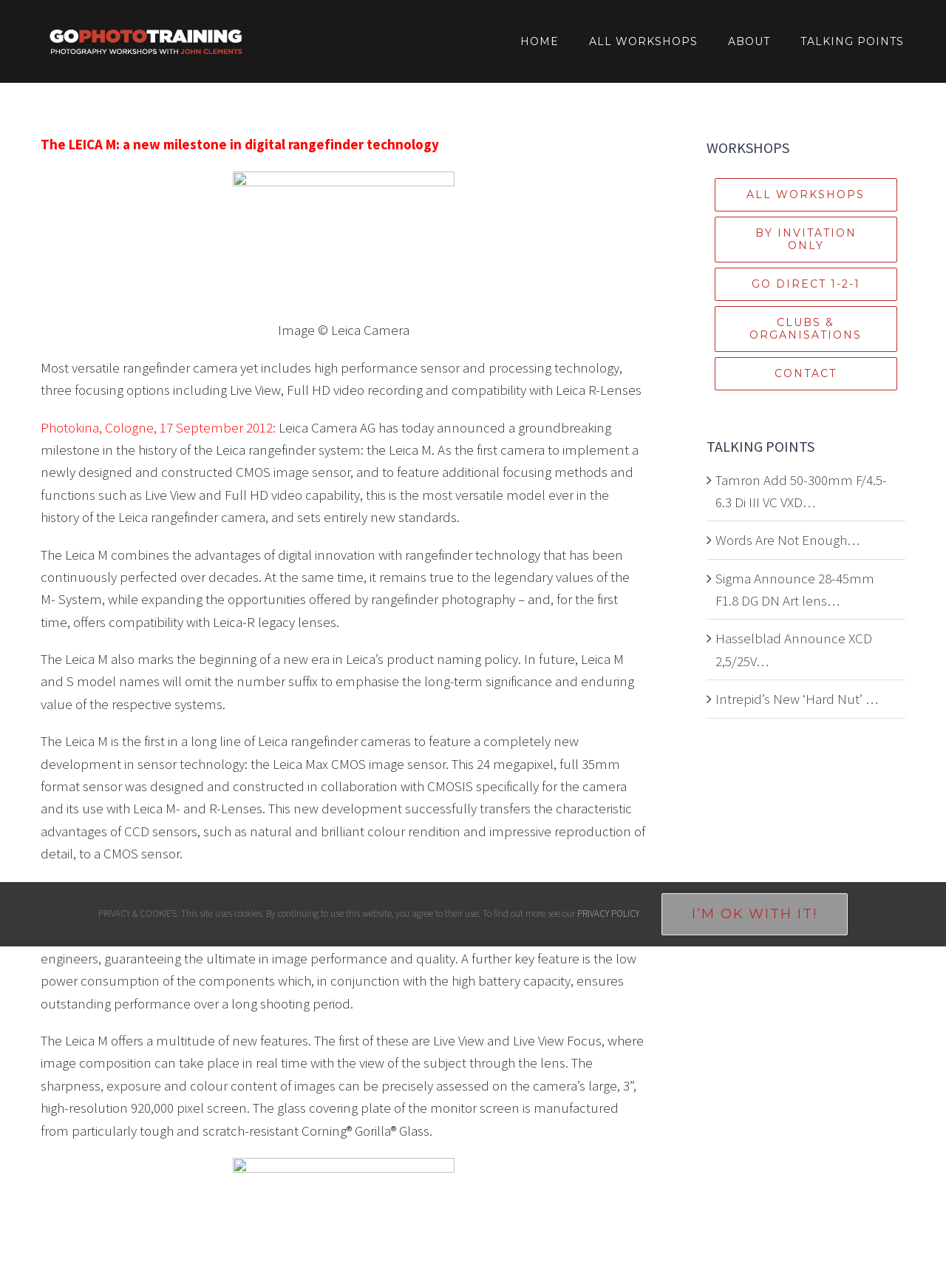Using the description: "Words Are Not Enough…", identify the bounding box of the corresponding UI element in the screenshot.

[0.756, 0.412, 0.909, 0.426]